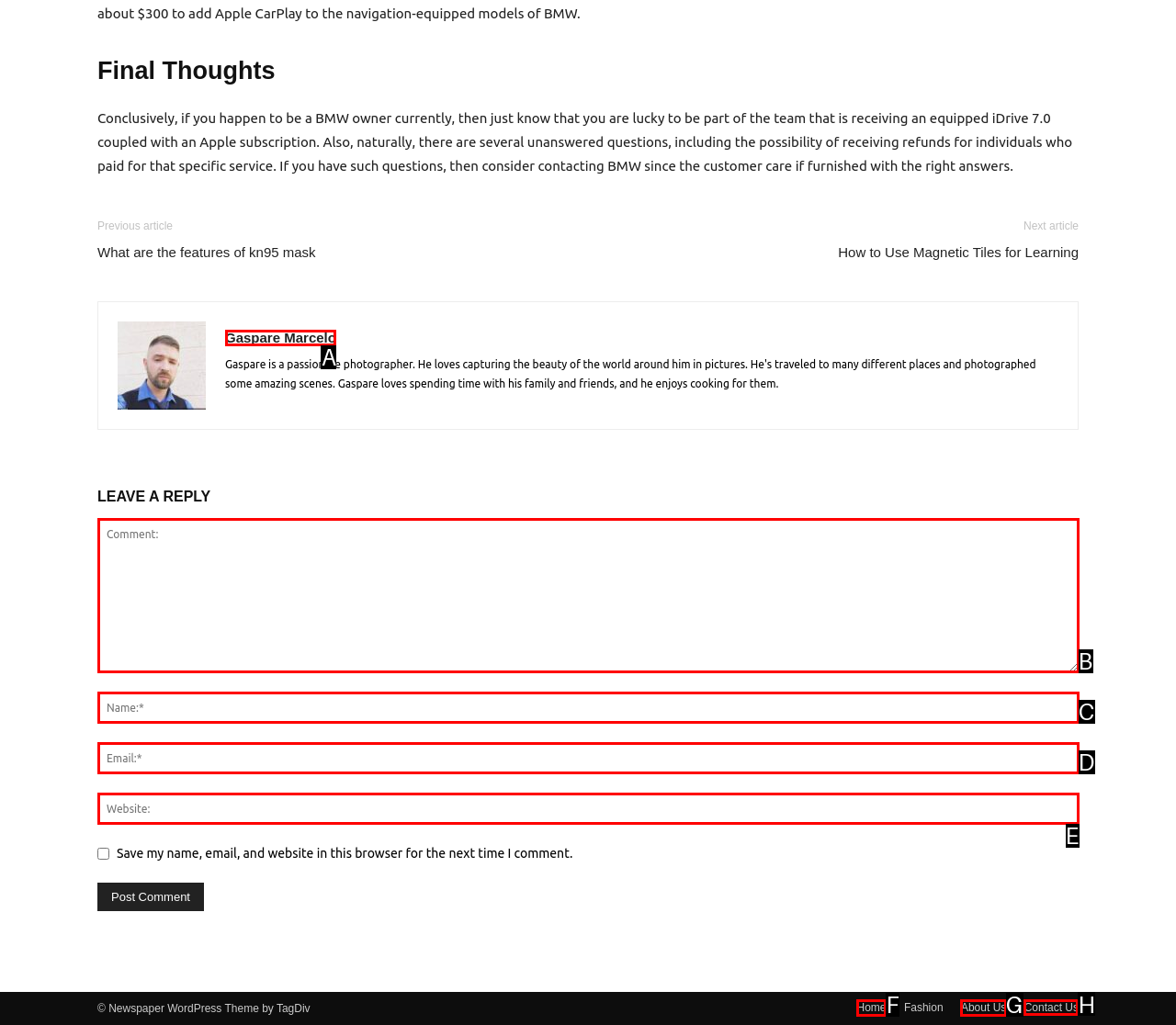Which UI element's letter should be clicked to achieve the task: Contact us
Provide the letter of the correct choice directly.

H